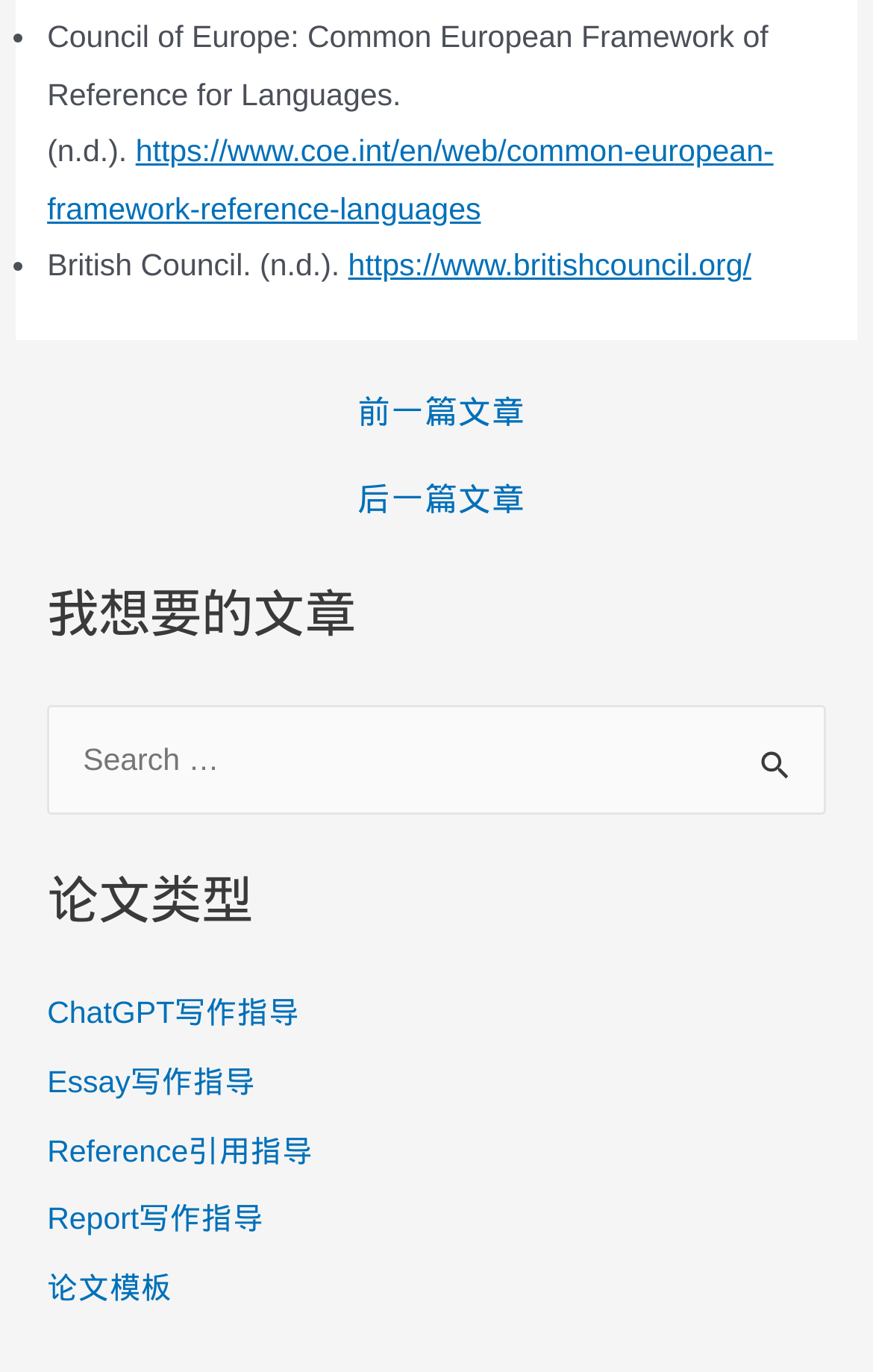Determine the coordinates of the bounding box for the clickable area needed to execute this instruction: "visit the Council of Europe website".

[0.054, 0.098, 0.886, 0.164]